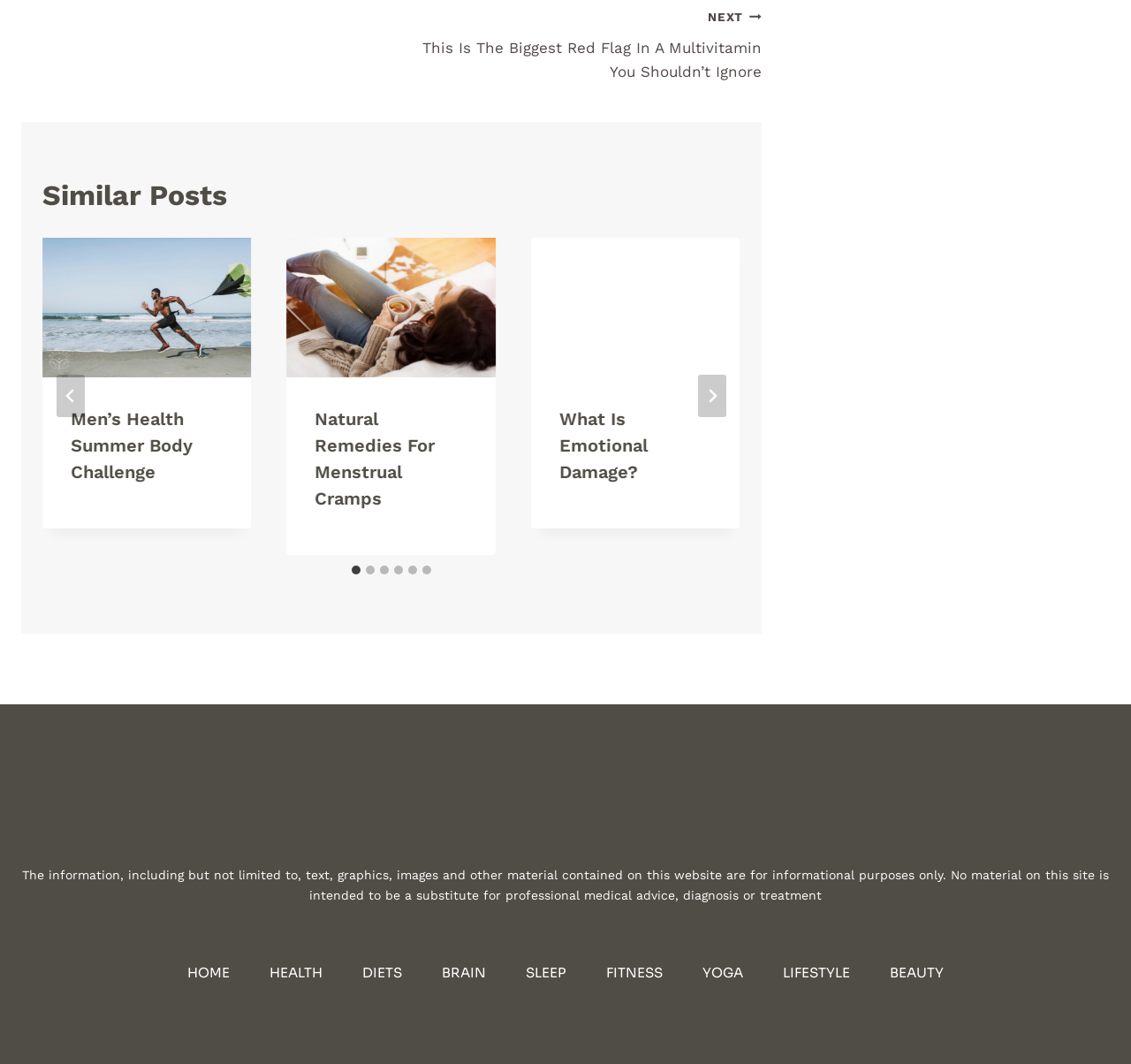Determine the bounding box coordinates for the area you should click to complete the following instruction: "Click the 'NEXT This Is The Biggest Red Flag In A Multivitamin You Shouldn’t Ignore' link".

[0.346, 0.004, 0.673, 0.079]